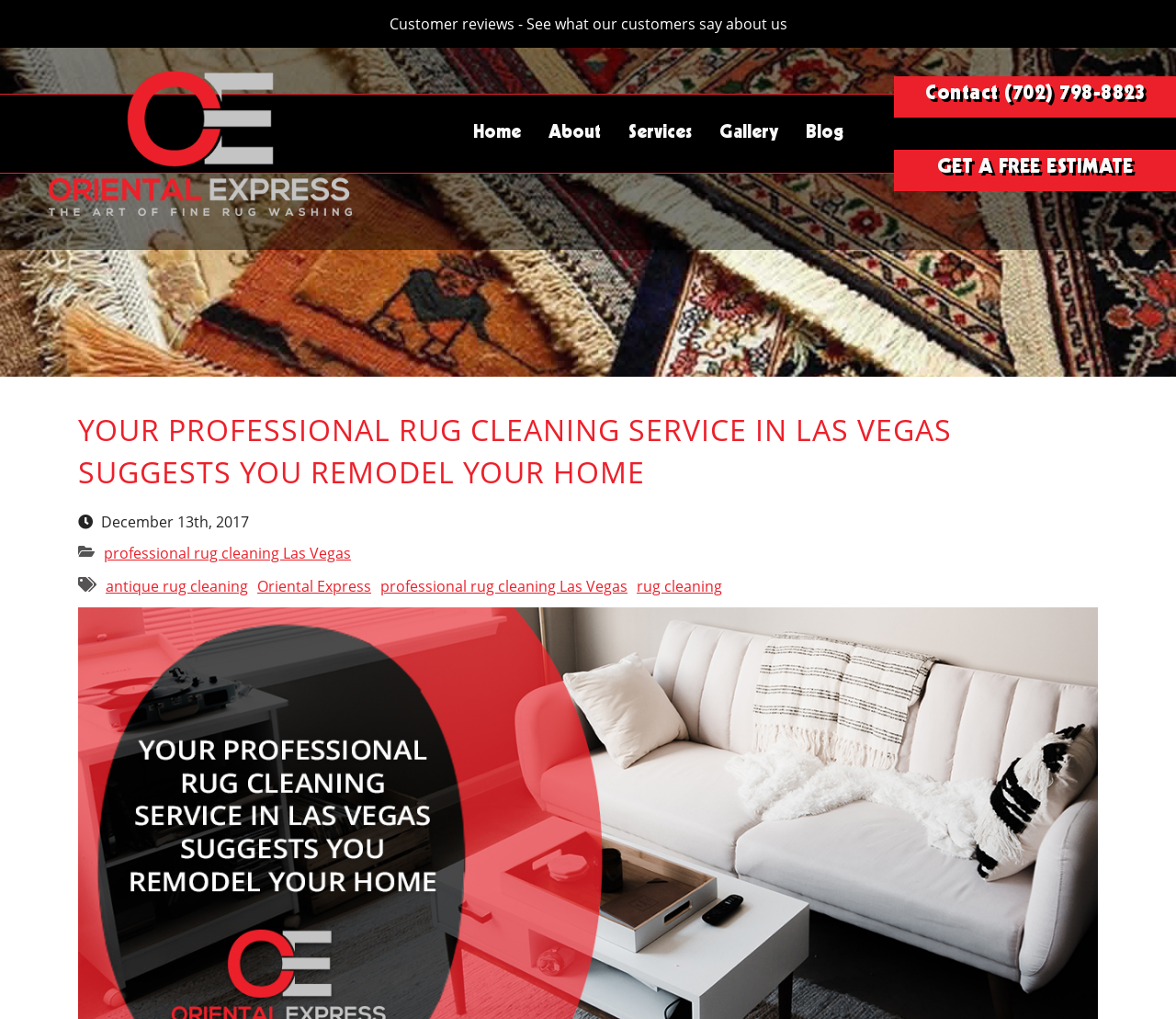What is the company name?
Answer the question with just one word or phrase using the image.

Oriental Express